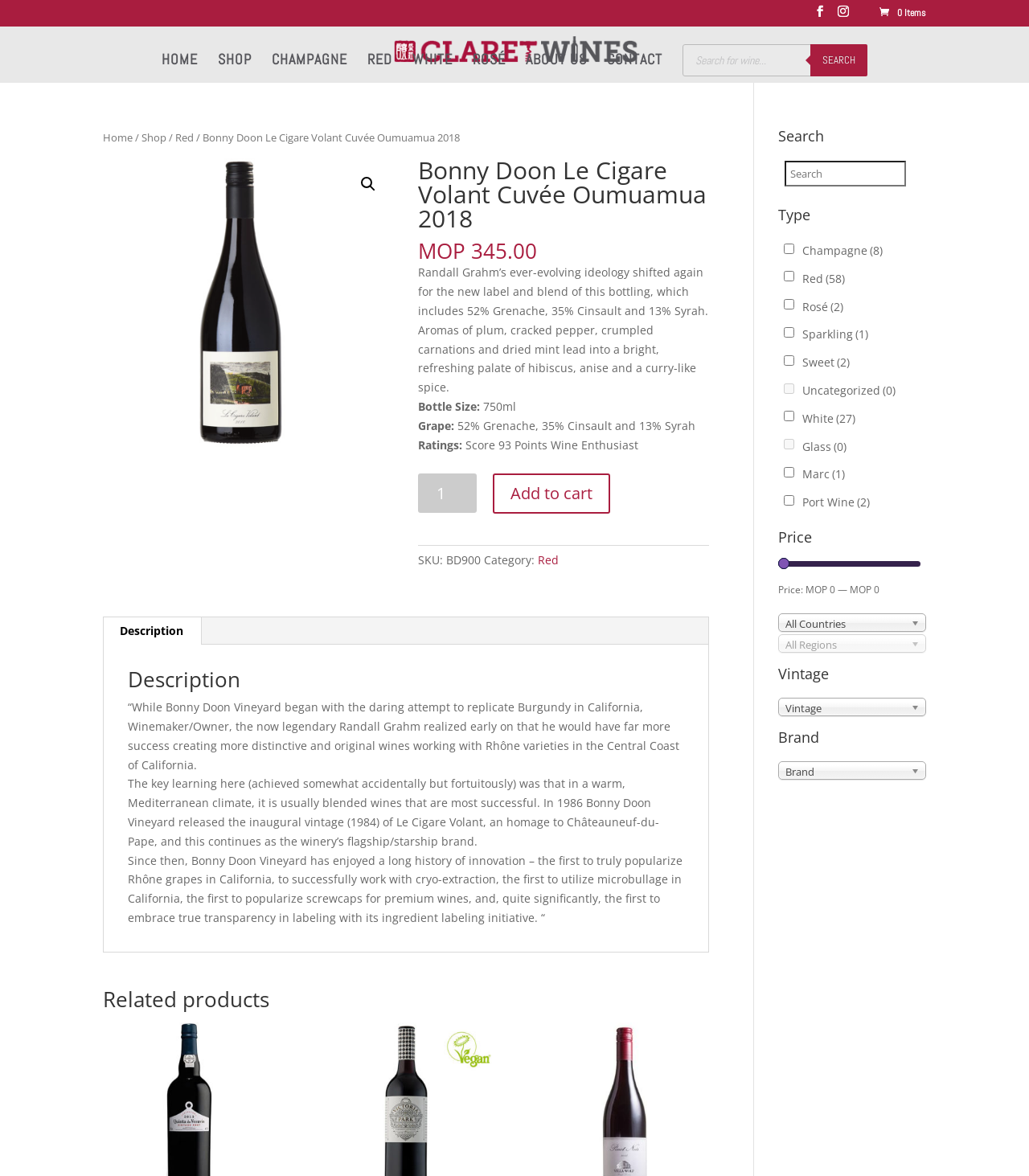What is the rating of the wine?
Please give a detailed answer to the question using the information shown in the image.

The rating of the wine can be found in the static text element on the webpage, which is 'Score 93 Points Wine Enthusiast'. This element is located below the heading element that displays the name of the wine and is labeled as 'Ratings'.